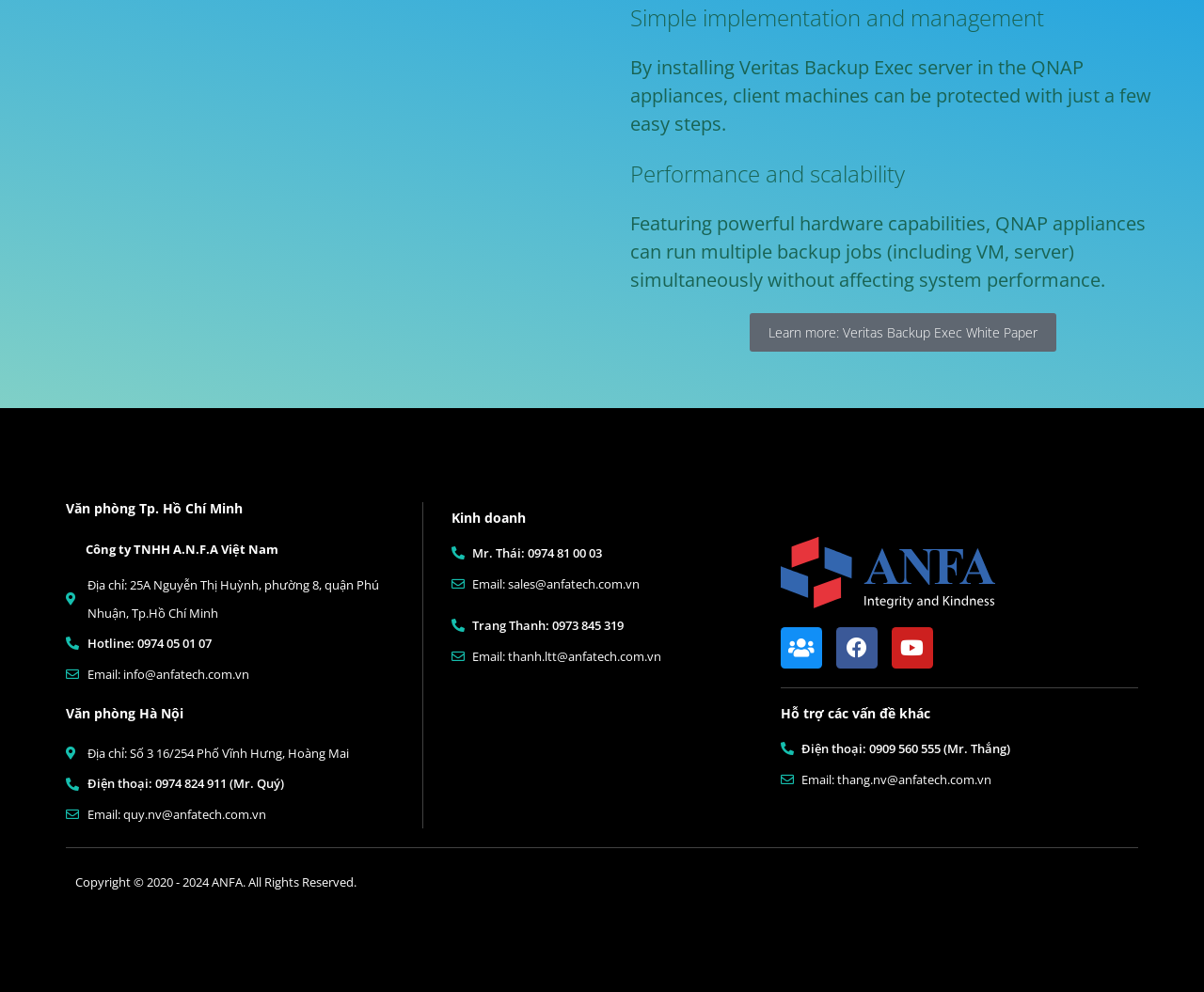How many offices does the company have?
Look at the image and respond with a single word or a short phrase.

2